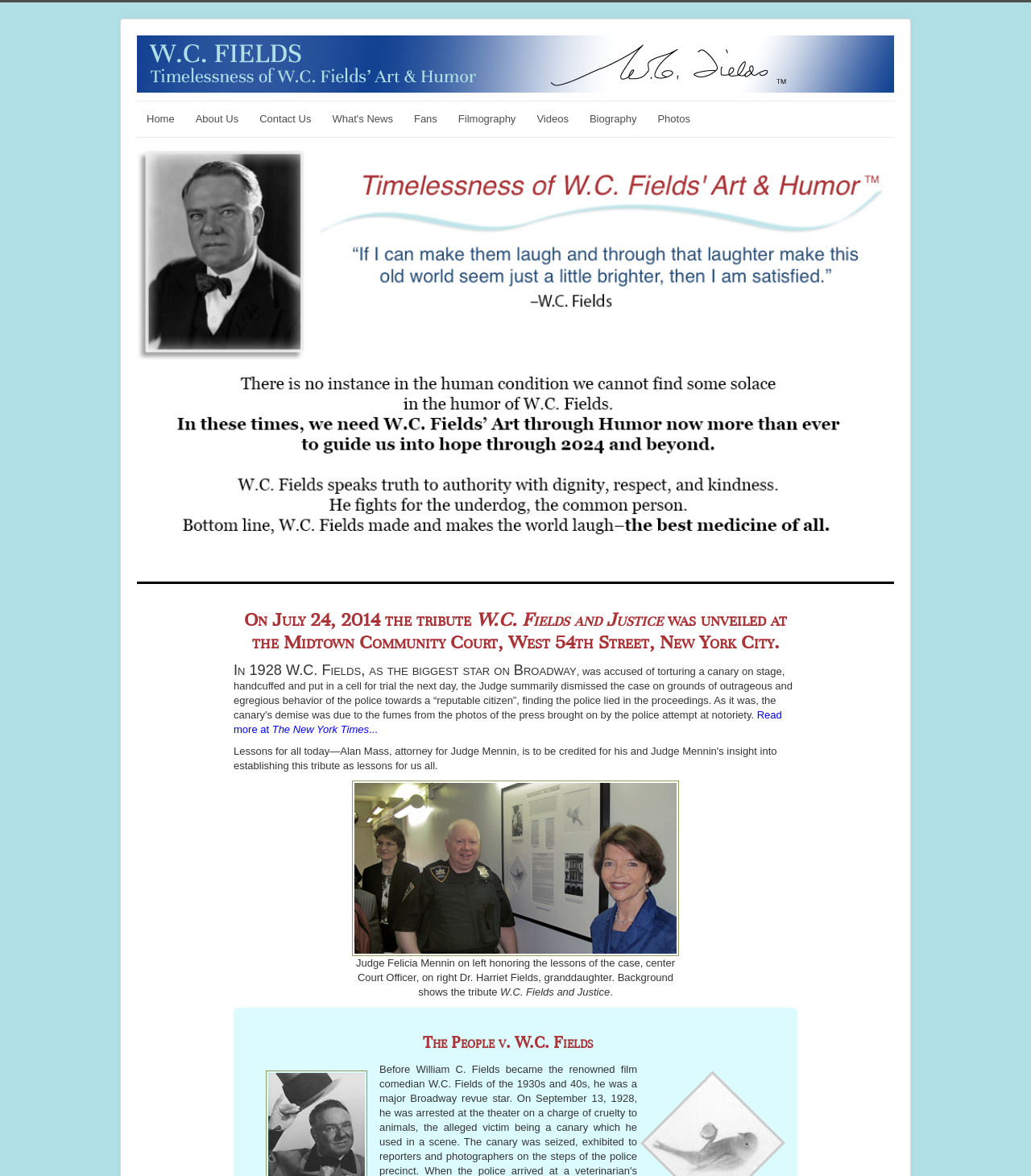Please answer the following question using a single word or phrase: What is the occupation of Judge Felicia Mennin?

Judge